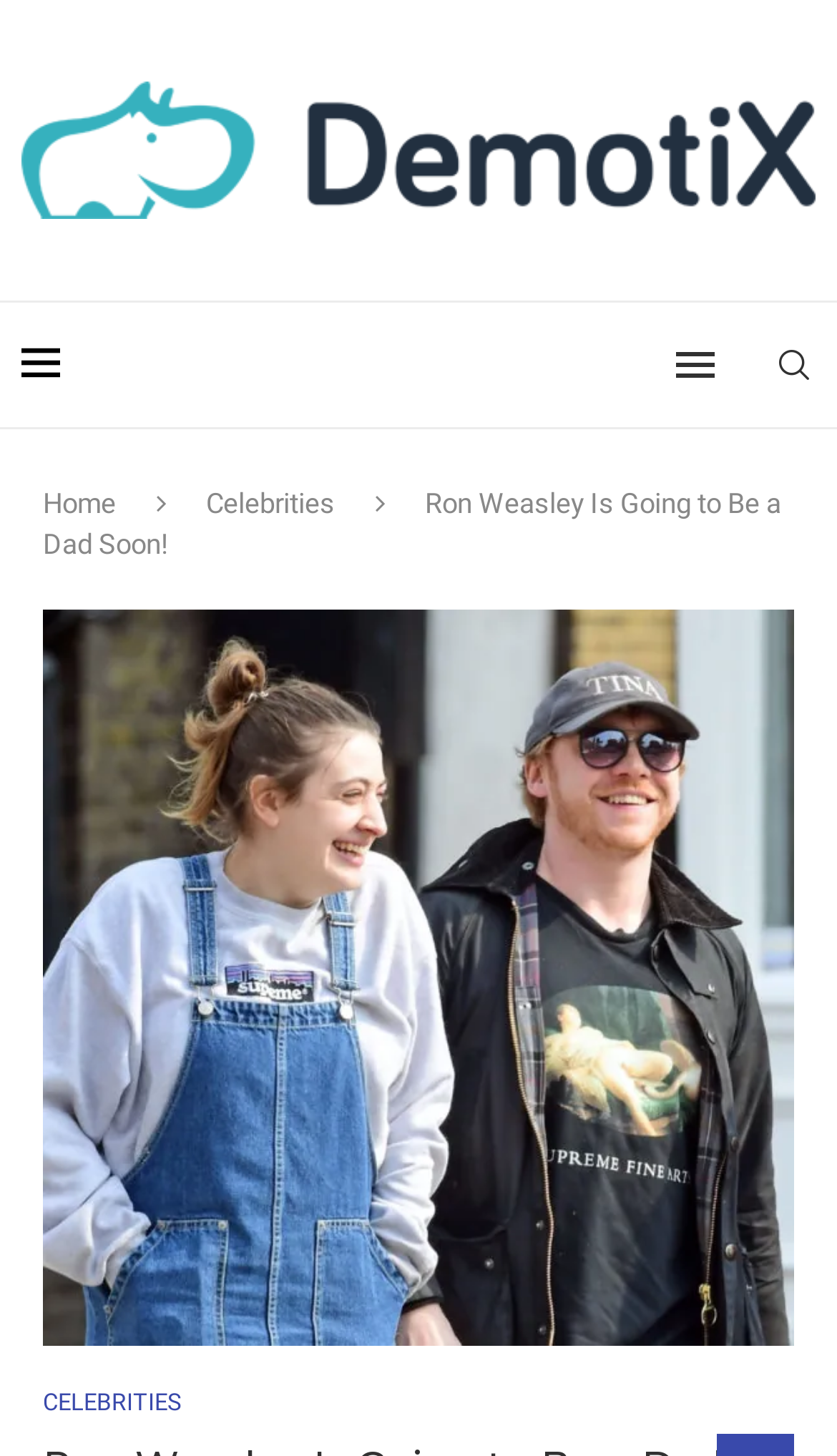What is the name of the website?
Look at the screenshot and respond with a single word or phrase.

DemotiX